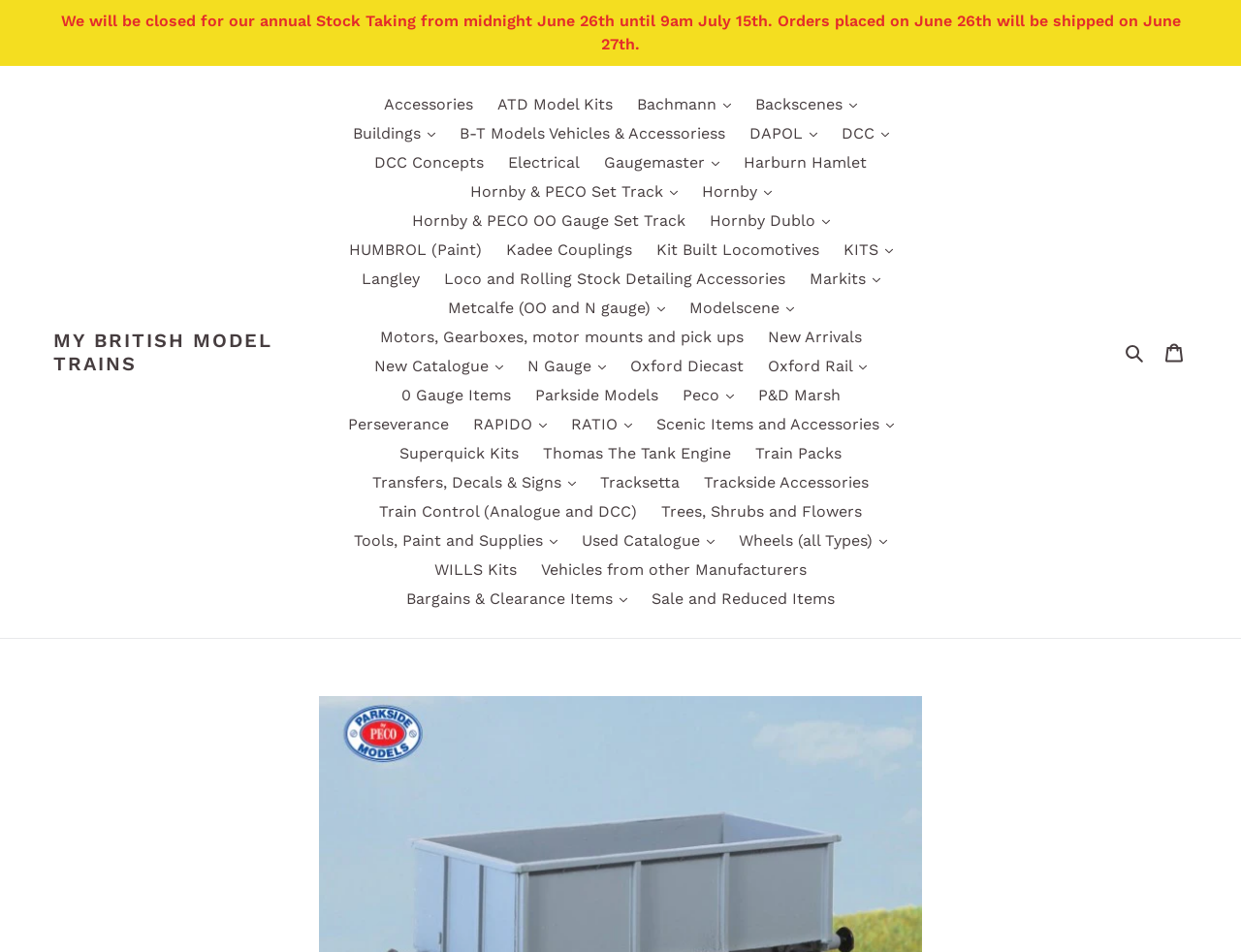Determine the bounding box coordinates (top-left x, top-left y, bottom-right x, bottom-right y) of the UI element described in the following text: Submit

[0.897, 0.347, 0.934, 0.392]